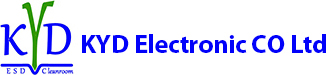What is the abbreviation of the company name?
Answer the question with a detailed and thorough explanation.

The logo prominently displays the letters 'KYD' in large, blue font, emphasizing the company's branding.